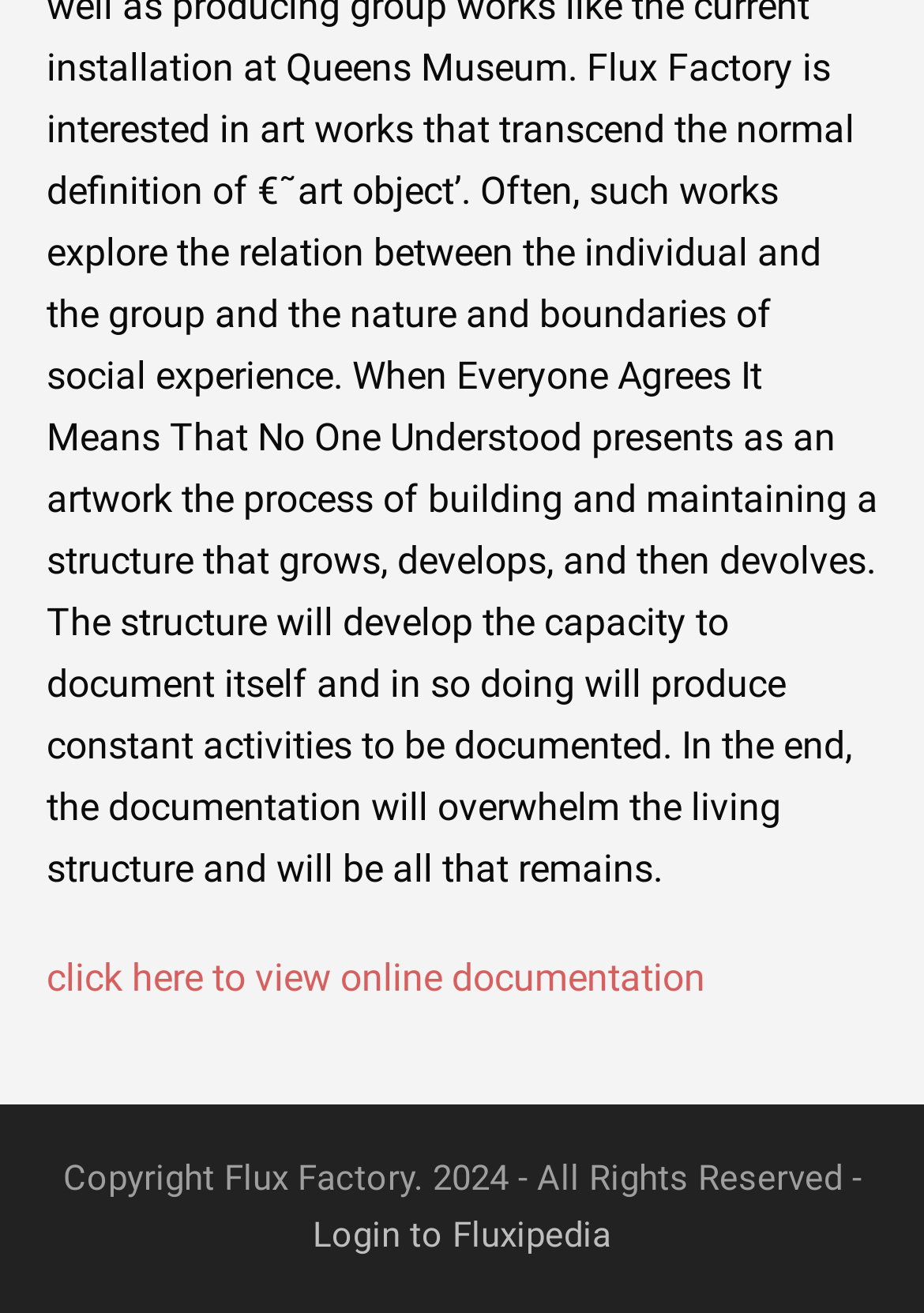From the screenshot, find the bounding box of the UI element matching this description: "Login to Fluxipedia". Supply the bounding box coordinates in the form [left, top, right, bottom], each a float between 0 and 1.

[0.338, 0.924, 0.662, 0.957]